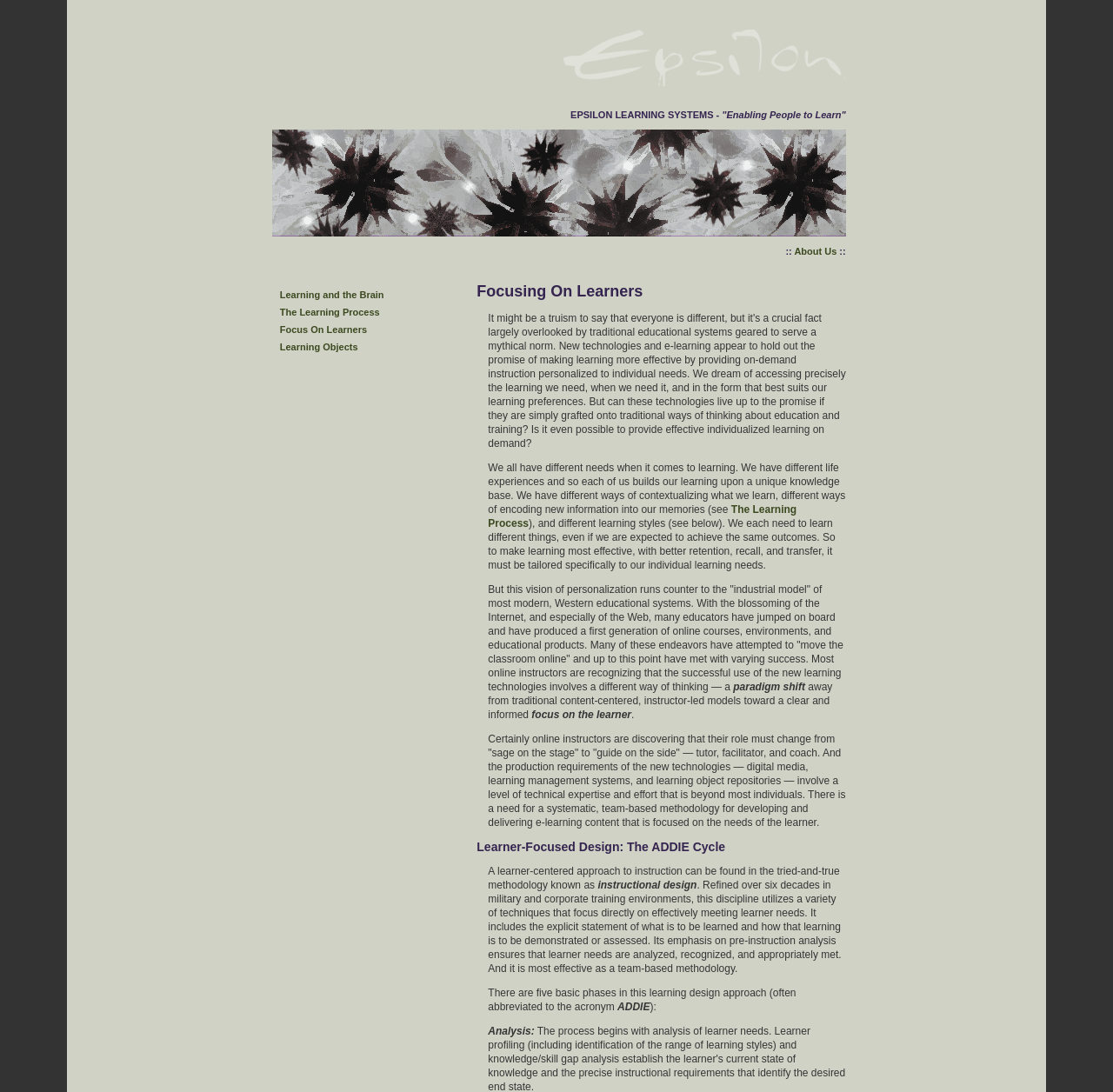Answer the following query with a single word or phrase:
What is the focus of Epsilon Learning Systems?

Learners